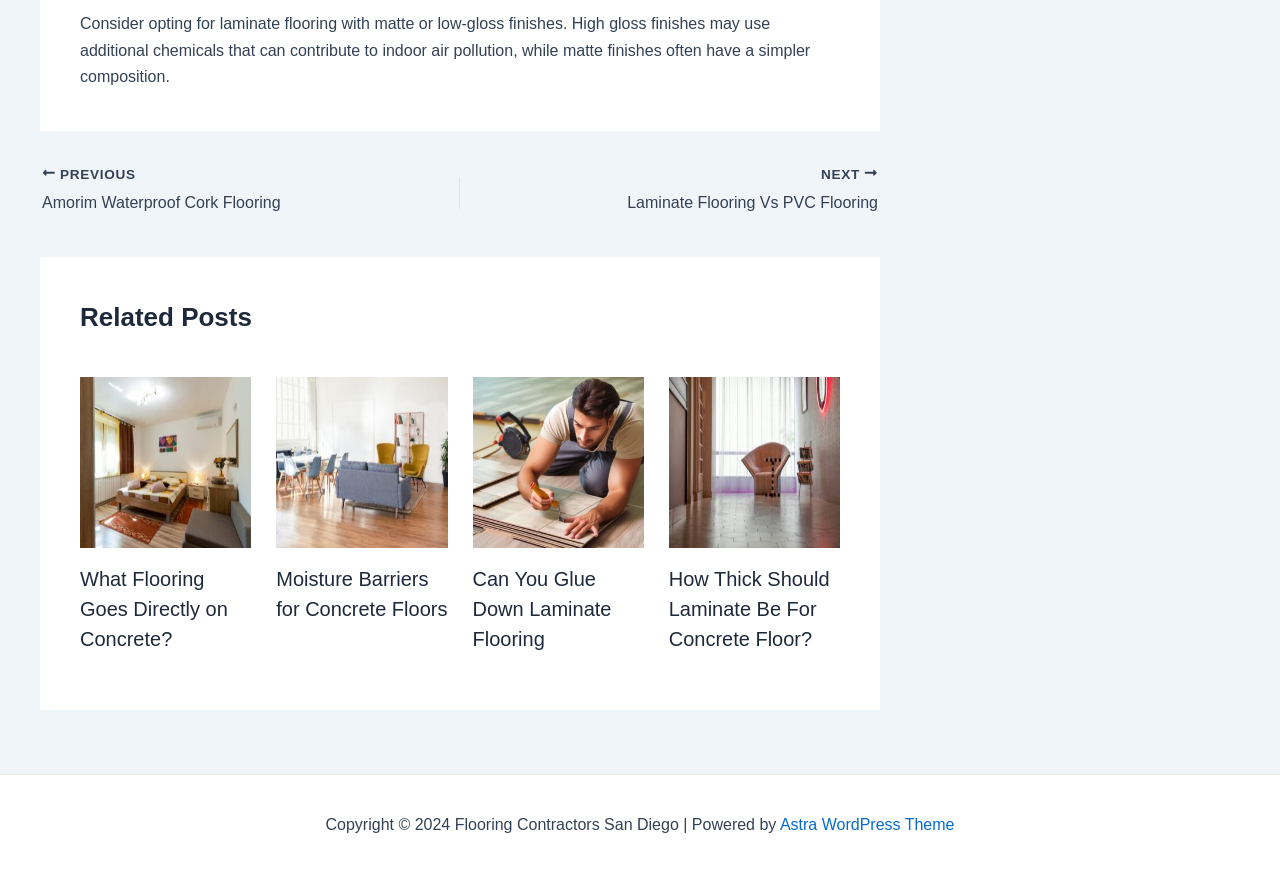Given the description Astra WordPress Theme, predict the bounding box coordinates of the UI element. Ensure the coordinates are in the format (top-left x, top-left y, bottom-right x, bottom-right y) and all values are between 0 and 1.

[0.609, 0.932, 0.746, 0.952]